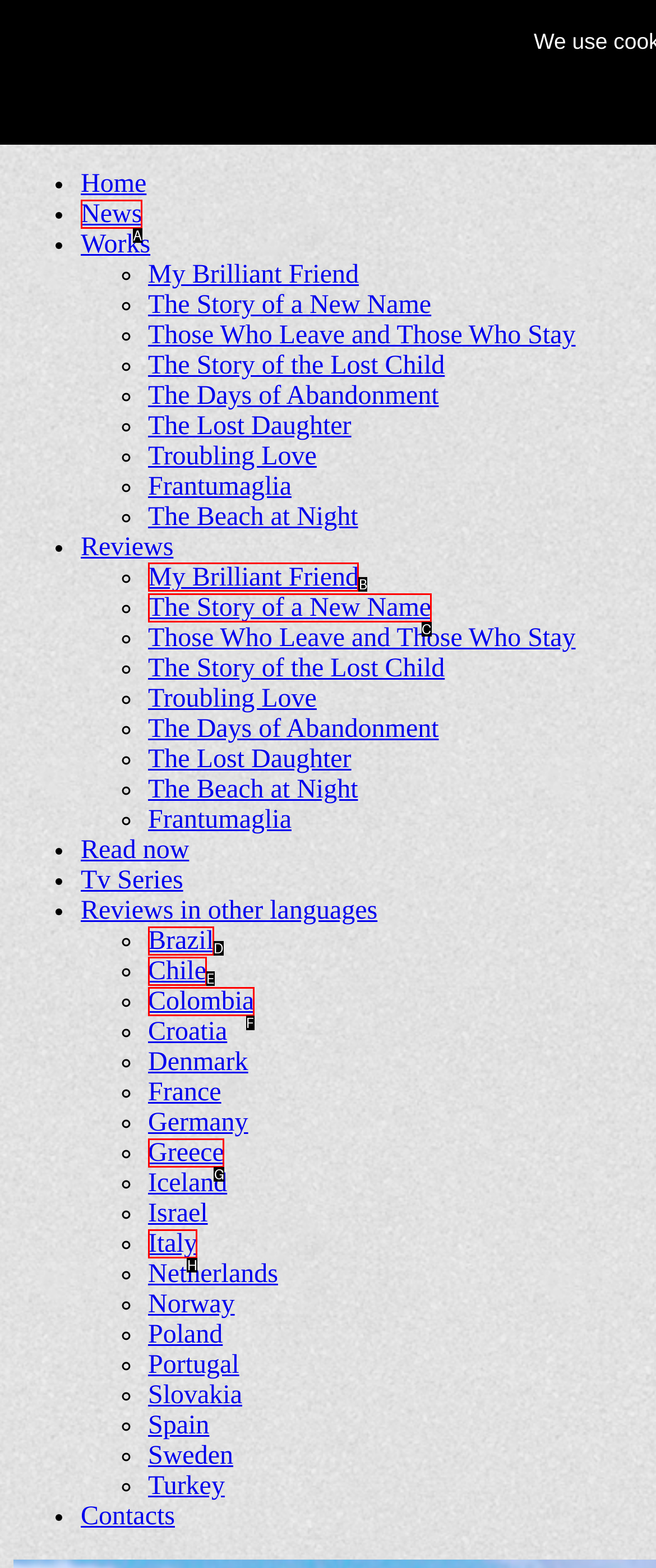Find the appropriate UI element to complete the task: Read reviews of My Brilliant Friend. Indicate your choice by providing the letter of the element.

B